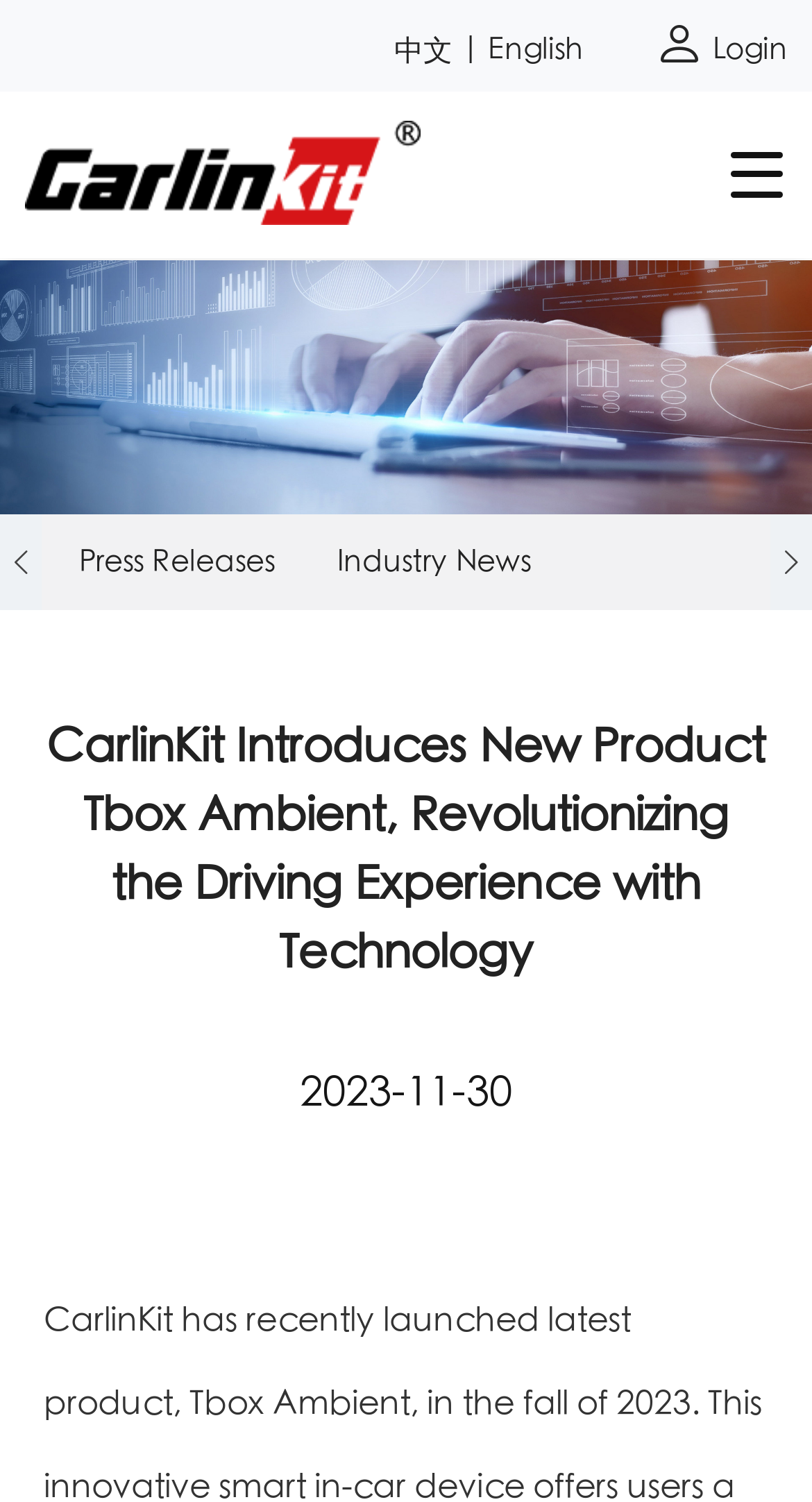Carefully examine the image and provide an in-depth answer to the question: What is the company name?

The company name is 'Carlinkit' as indicated by the heading and image at the top of the webpage.